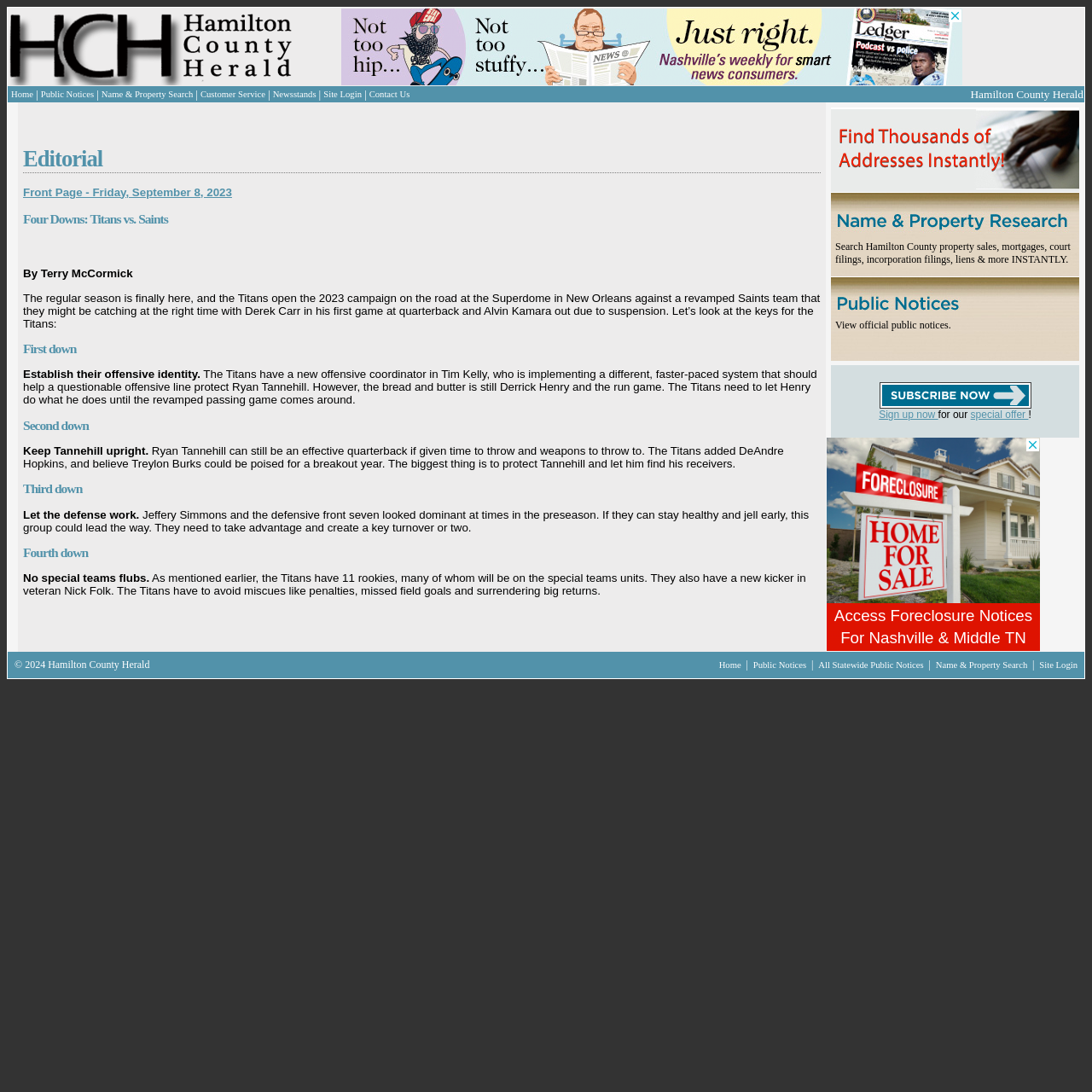Locate the bounding box coordinates of the element you need to click to accomplish the task described by this instruction: "Visit the 'Contact' page".

None